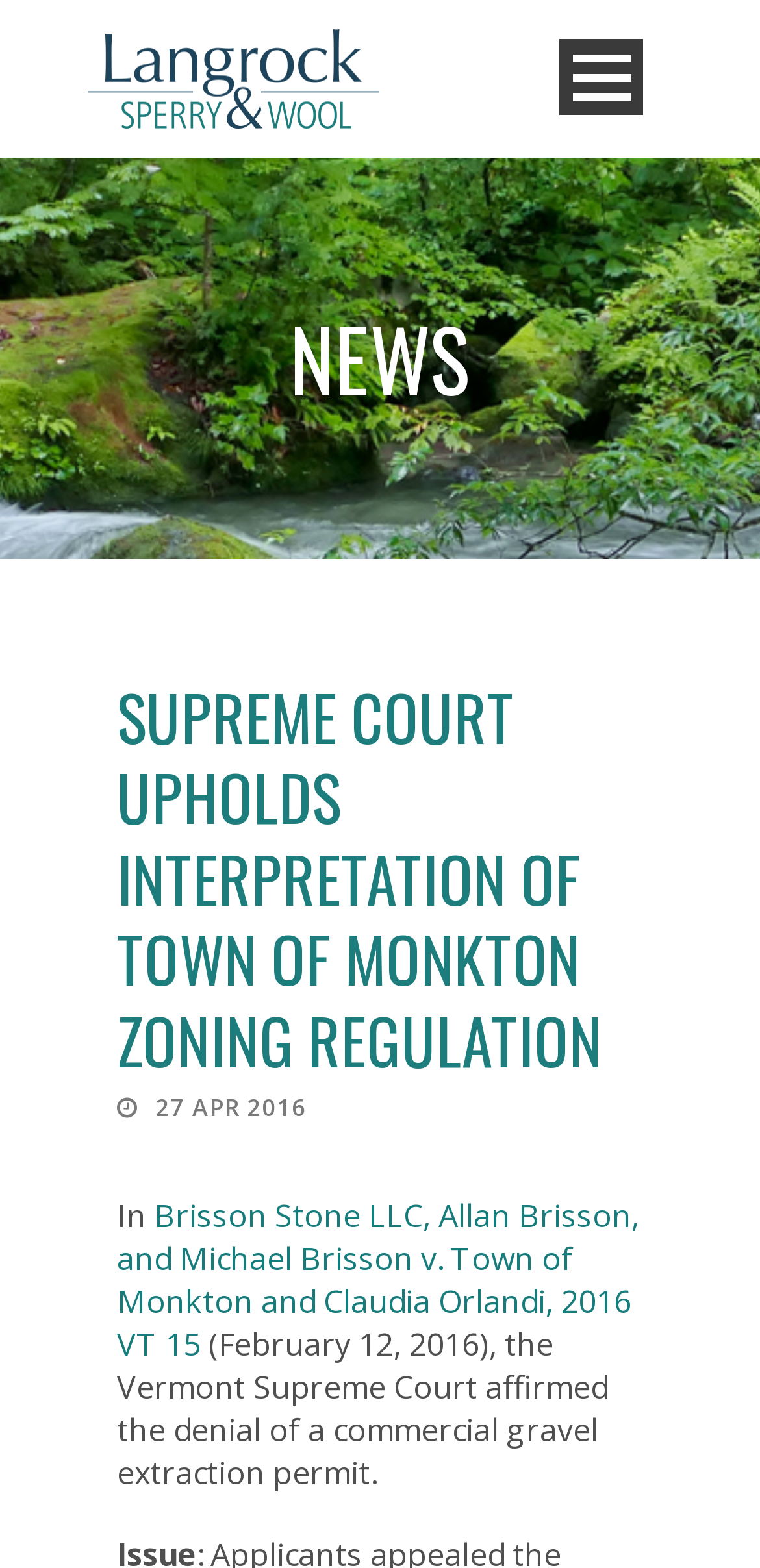Find the bounding box coordinates of the area that needs to be clicked in order to achieve the following instruction: "View the details of Brisson Stone LLC case". The coordinates should be specified as four float numbers between 0 and 1, i.e., [left, top, right, bottom].

[0.154, 0.762, 0.841, 0.871]